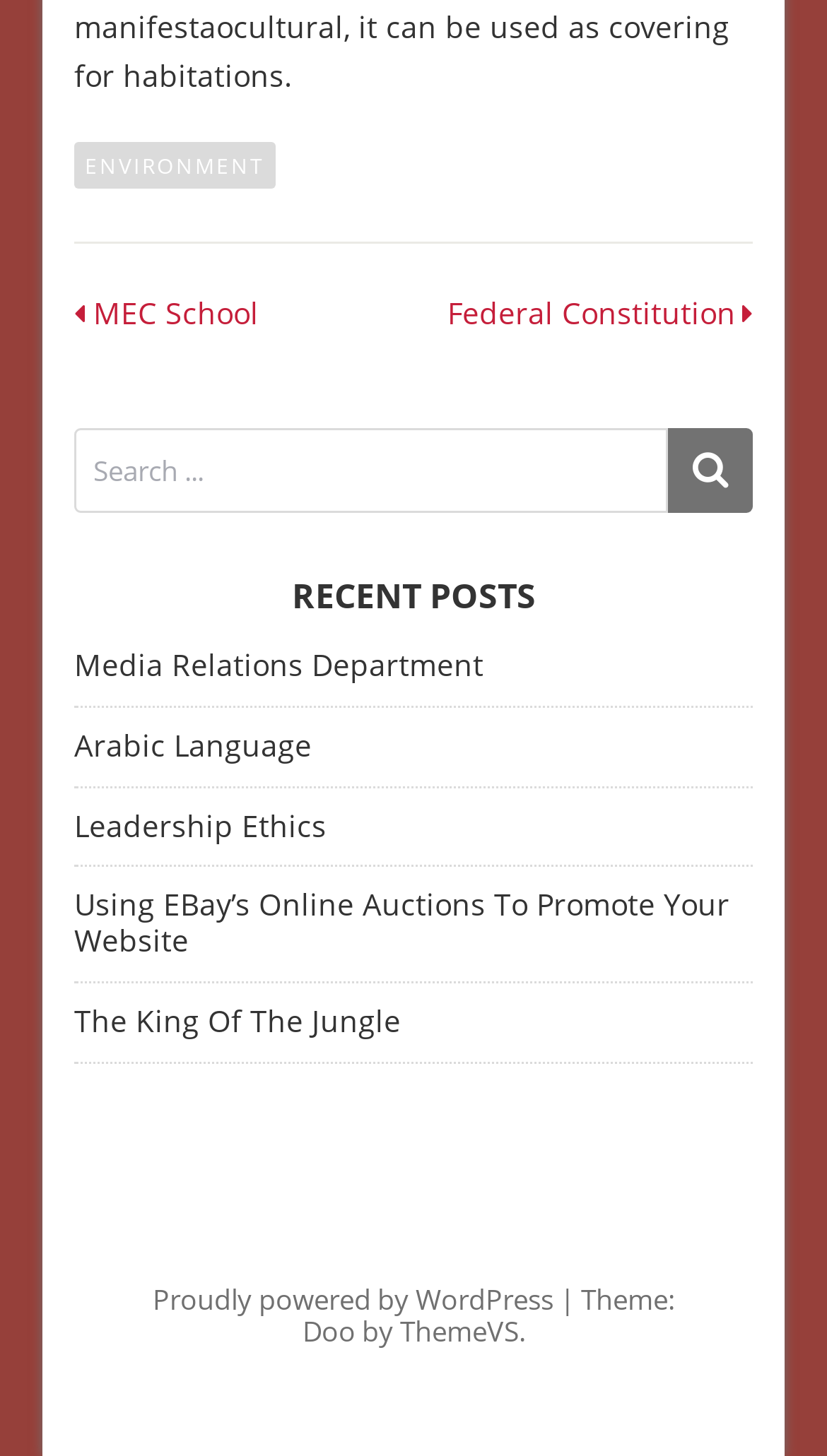Can you find the bounding box coordinates of the area I should click to execute the following instruction: "Check Media Relations Department"?

[0.09, 0.442, 0.585, 0.47]